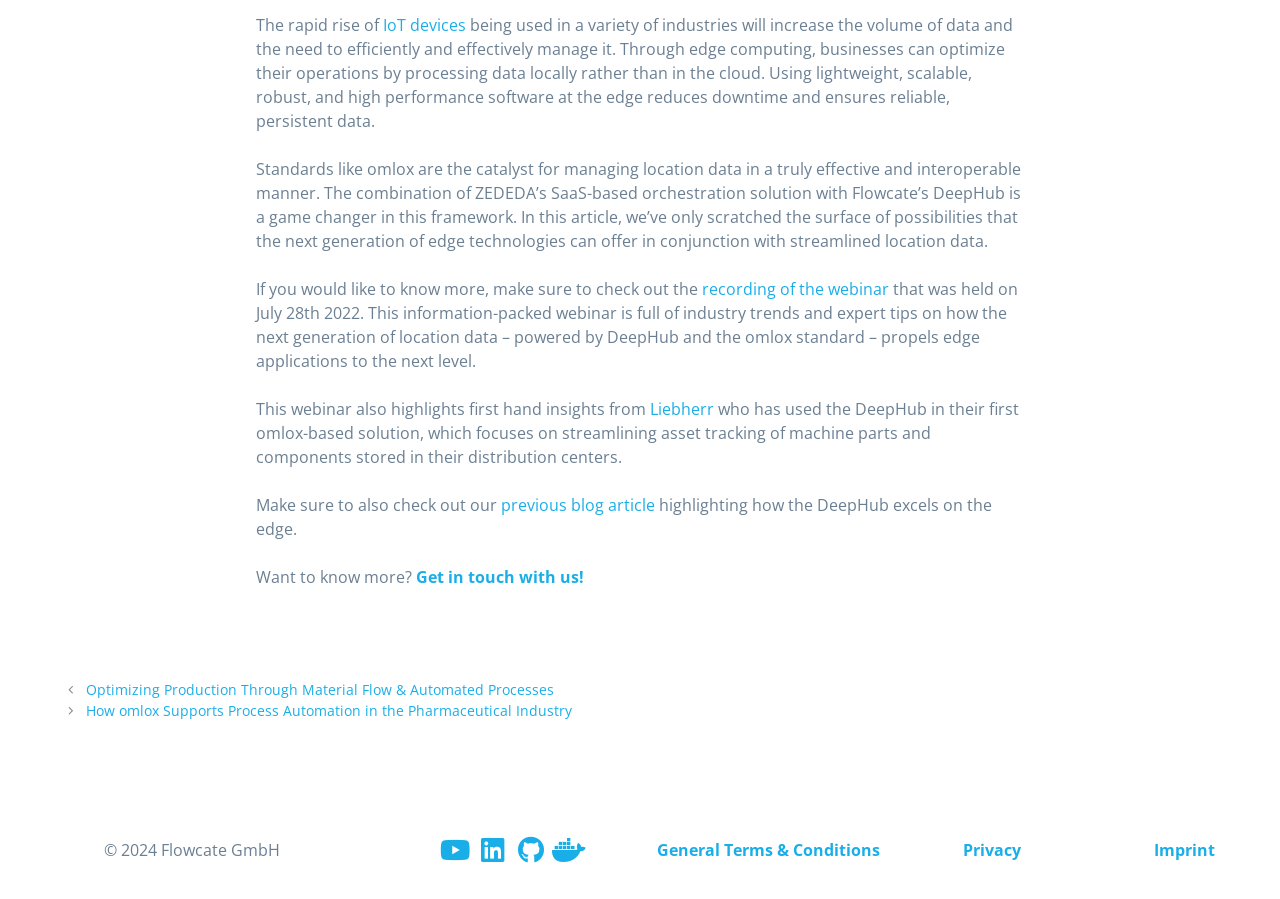Locate the bounding box coordinates of the area to click to fulfill this instruction: "Watch the recording of the webinar". The bounding box should be presented as four float numbers between 0 and 1, in the order [left, top, right, bottom].

[0.548, 0.309, 0.695, 0.334]